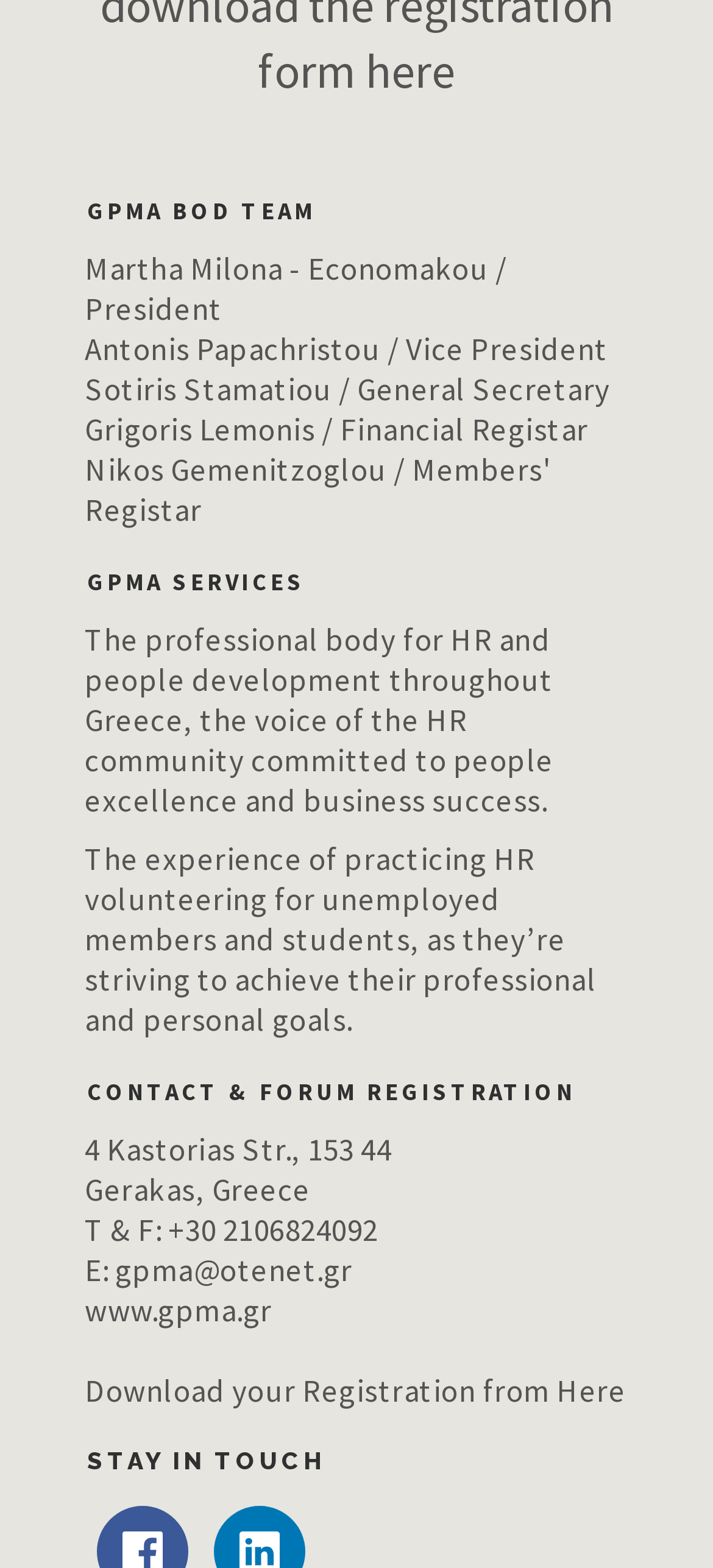Locate the bounding box coordinates of the clickable element to fulfill the following instruction: "Click on GPMA BOD TEAM". Provide the coordinates as four float numbers between 0 and 1 in the format [left, top, right, bottom].

[0.122, 0.124, 0.444, 0.144]